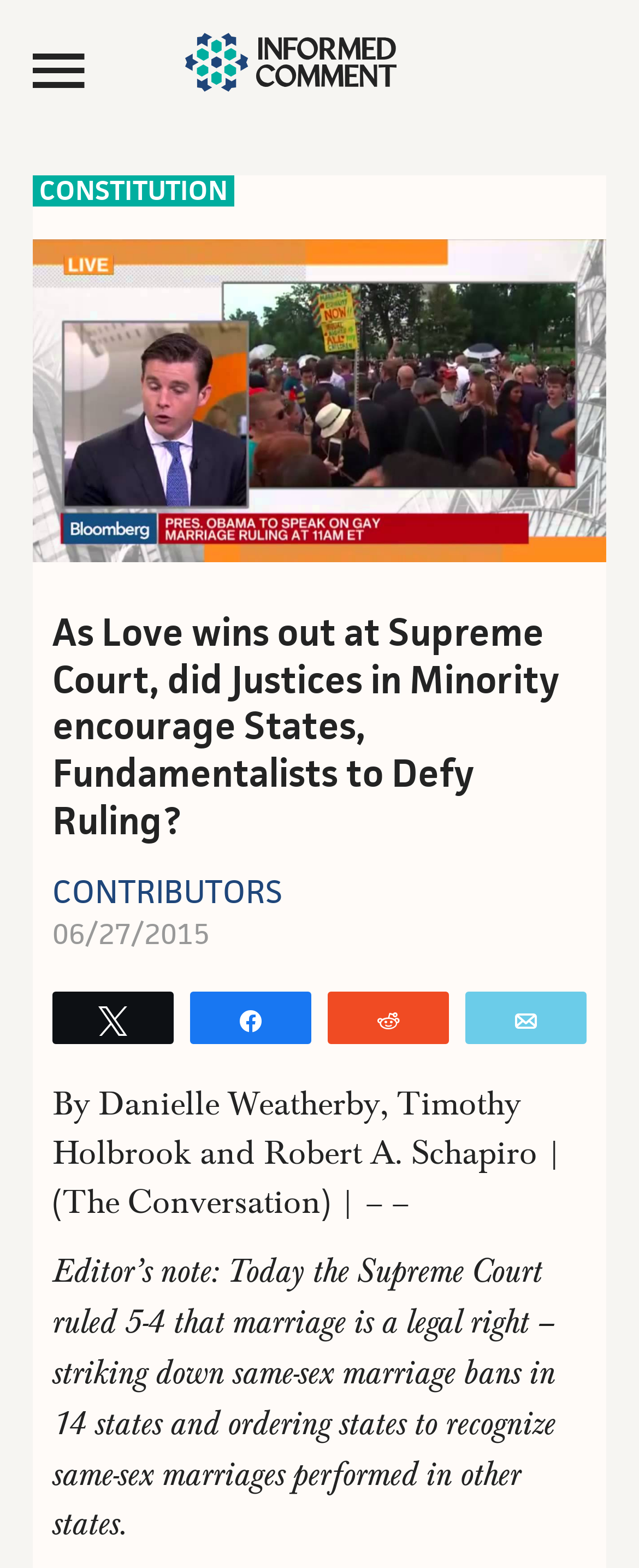What is the date of the article?
Please use the visual content to give a single word or phrase answer.

06/27/2015